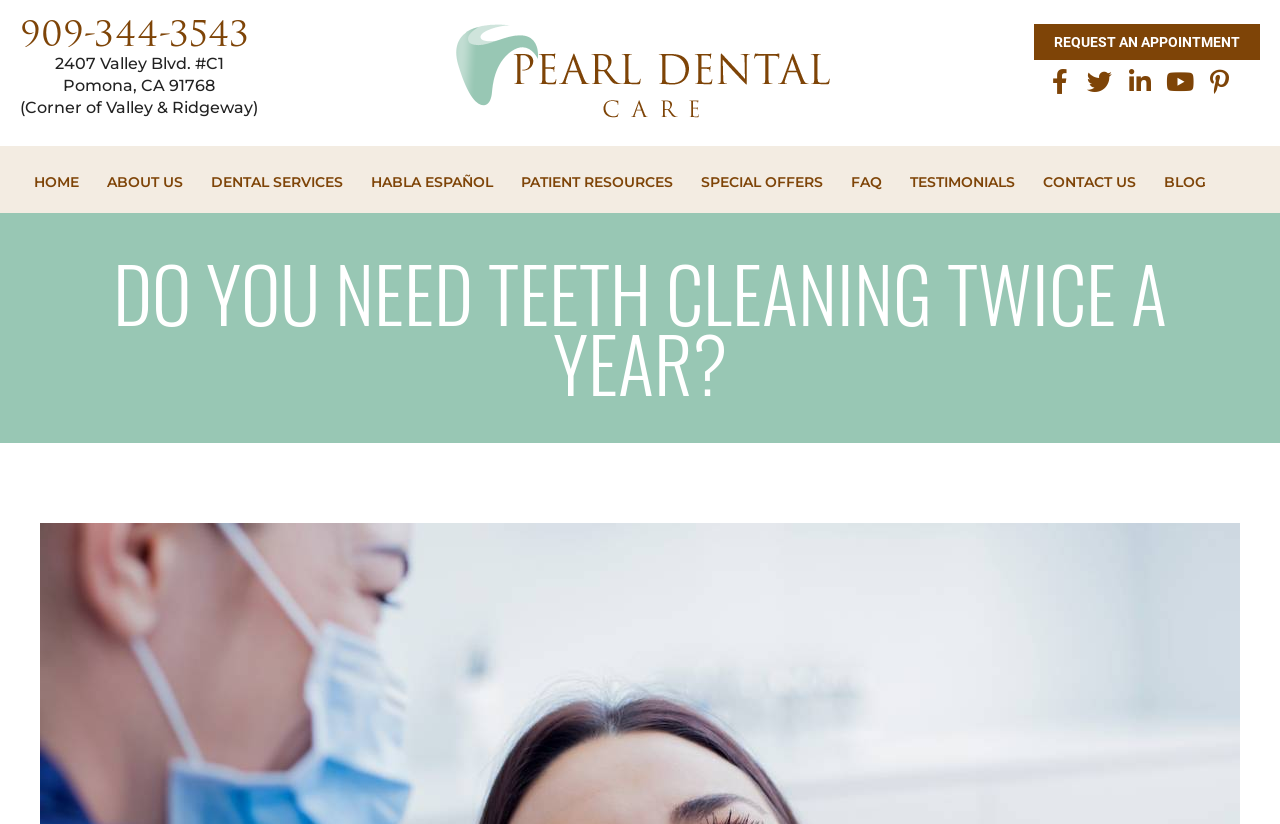Please identify the bounding box coordinates for the region that you need to click to follow this instruction: "Go to the blog".

[0.906, 0.205, 0.945, 0.237]